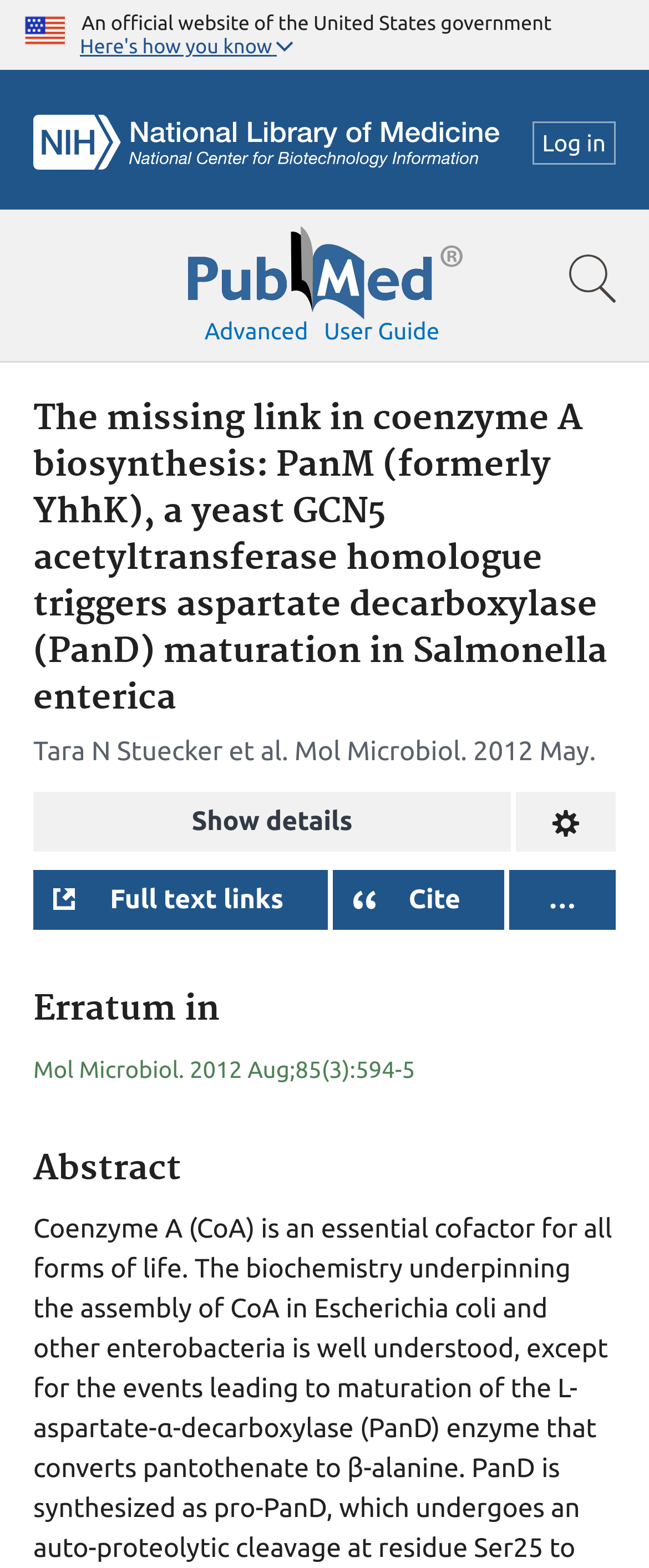Please provide a one-word or phrase answer to the question: 
Is there a search bar on this webpage?

Yes